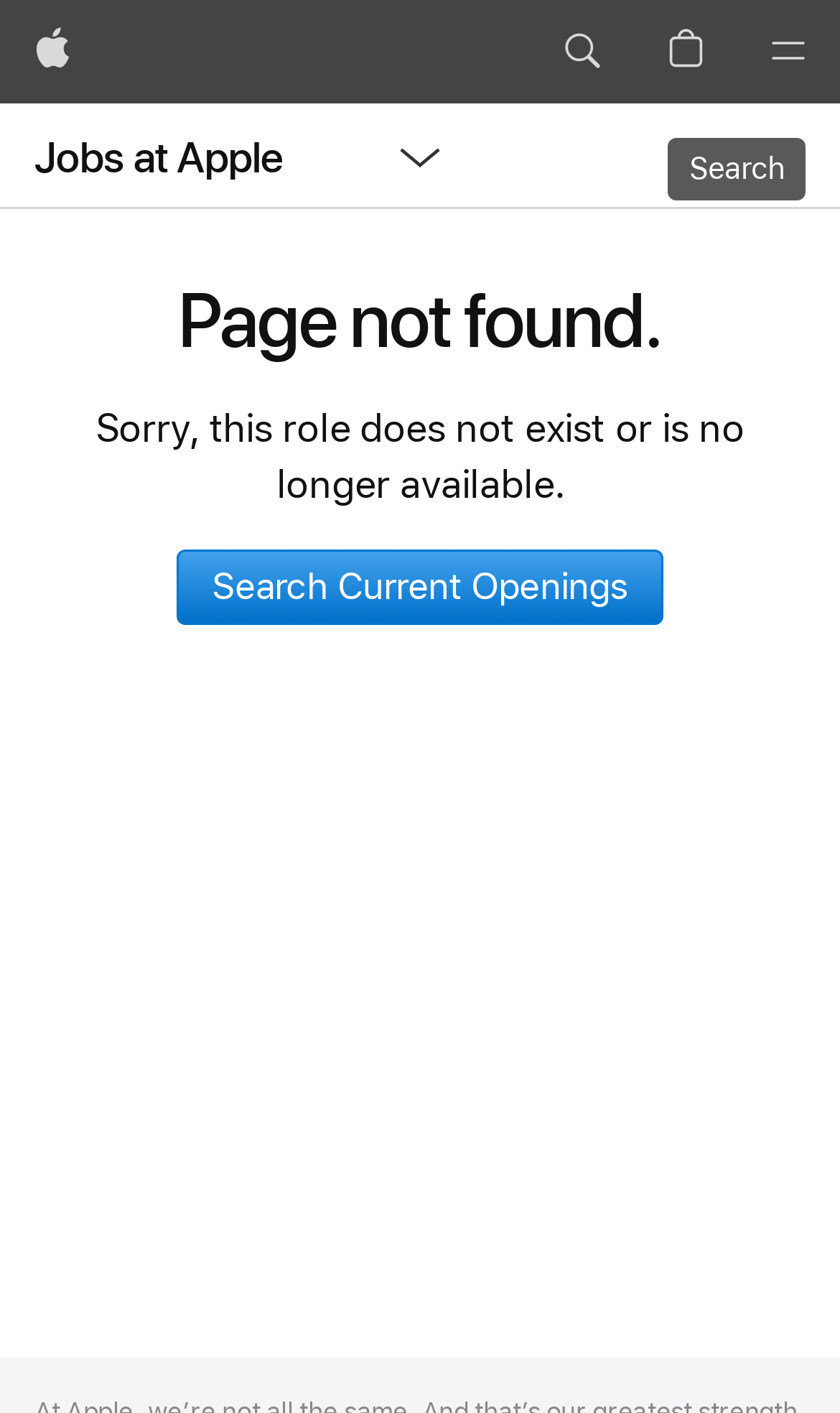Determine the main heading text of the webpage.

Page not found.